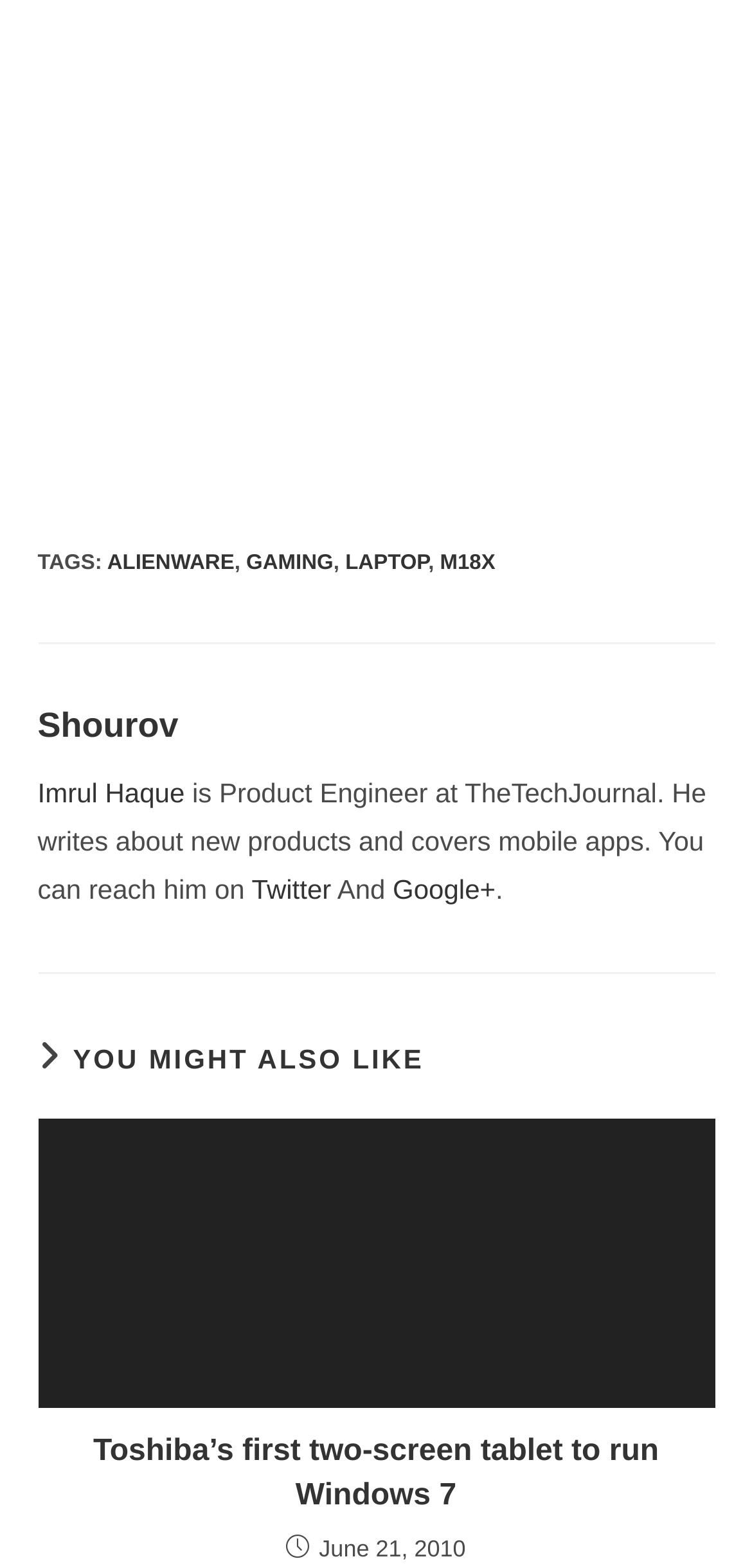What is the author's profession?
Answer the question with a single word or phrase, referring to the image.

Product Engineer